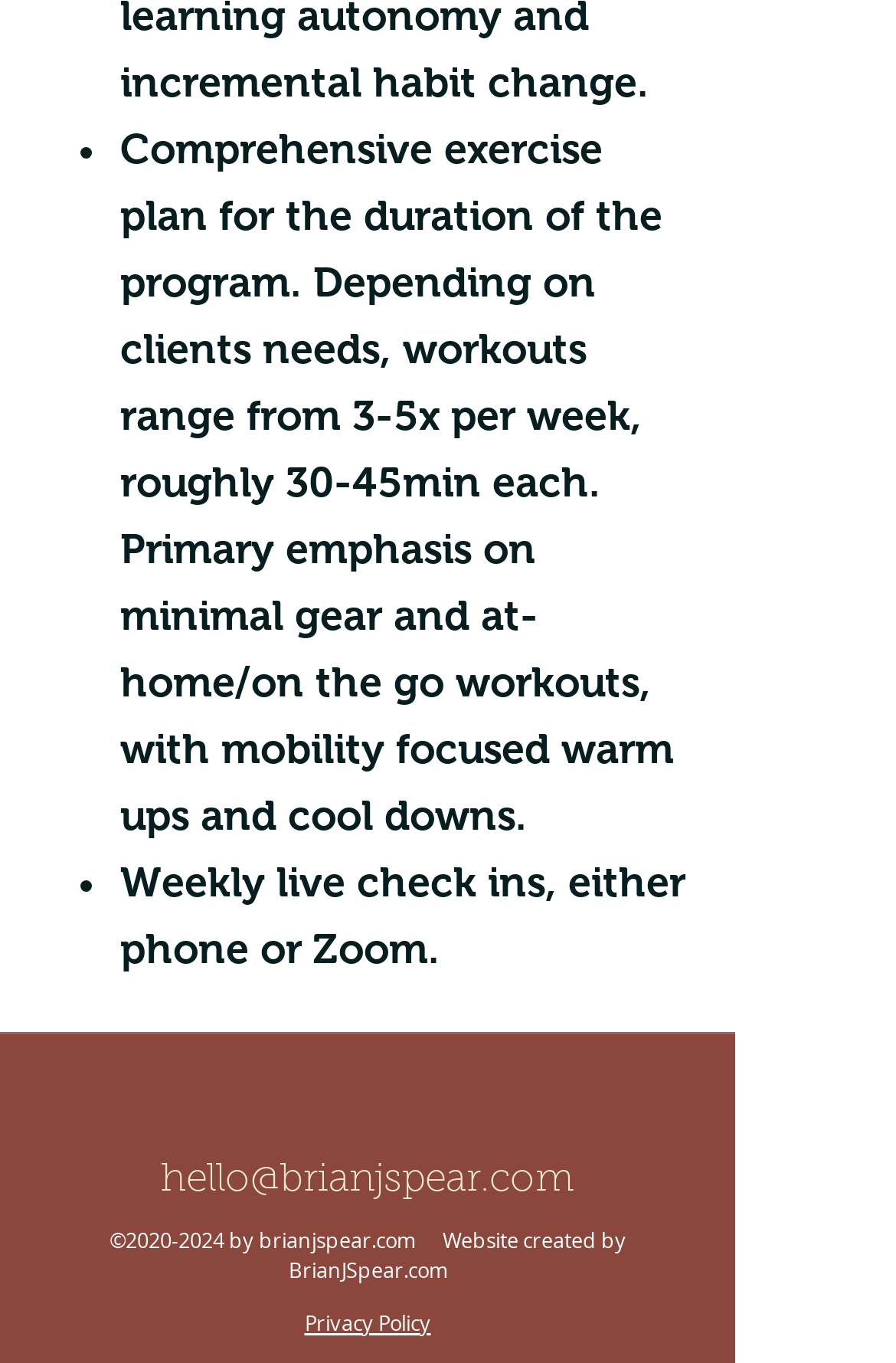Respond with a single word or phrase to the following question:
What is the copyright year range?

2020-2024